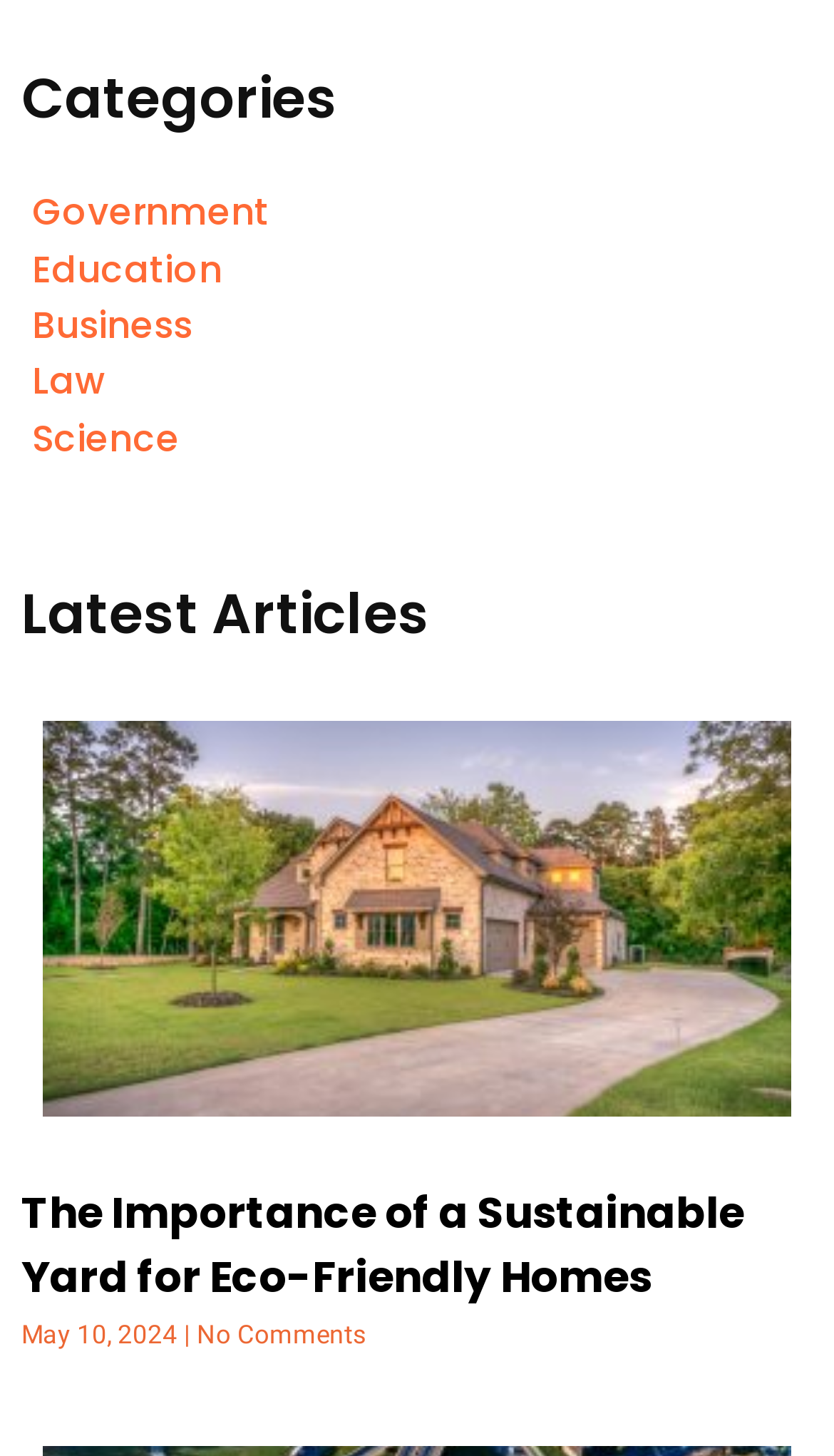What is the title of the latest article? Based on the image, give a response in one word or a short phrase.

The Importance of a Sustainable Yard for Eco-Friendly Homes